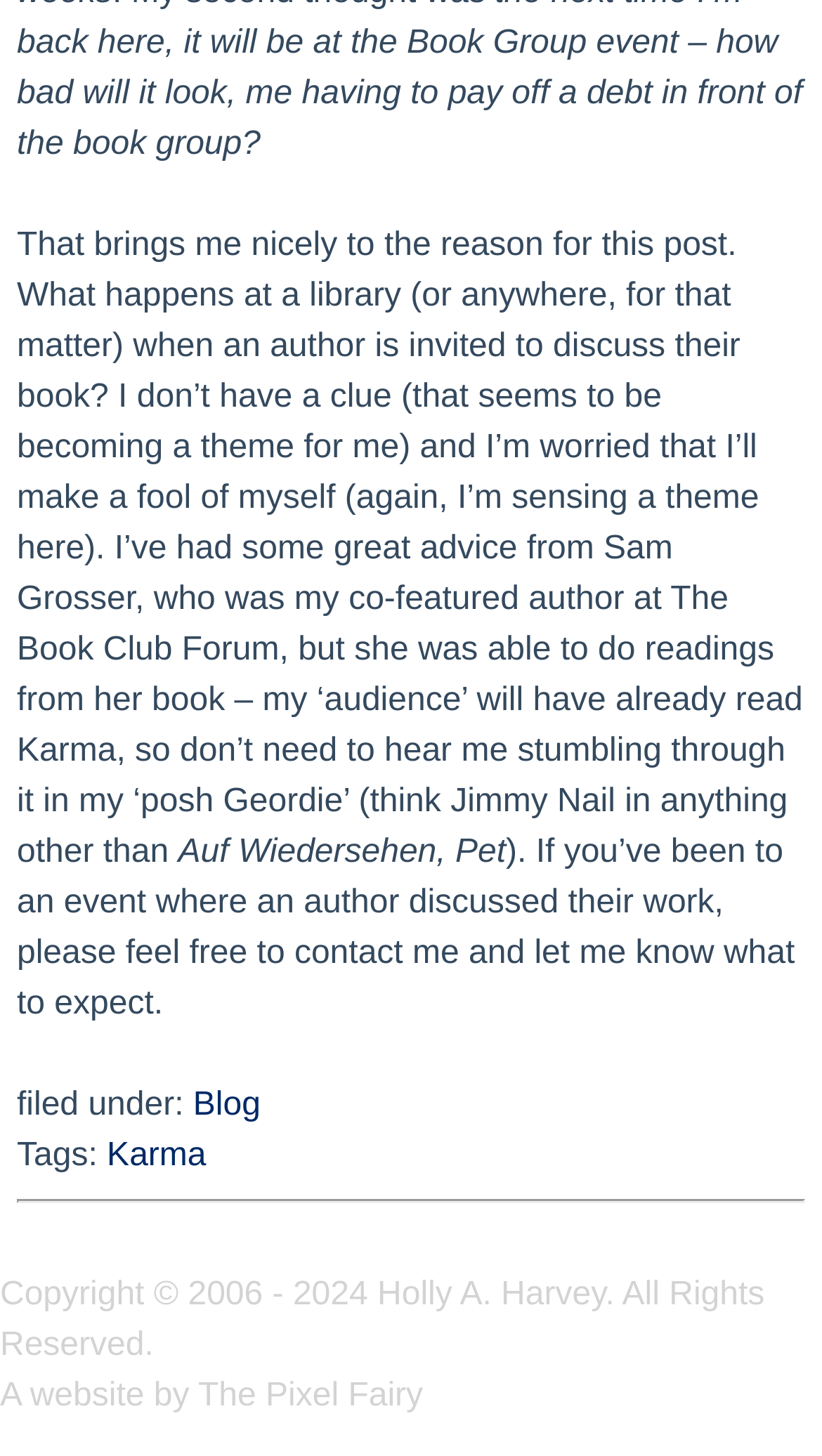What is the author's concern about?
Please provide a single word or phrase based on the screenshot.

making a fool of herself